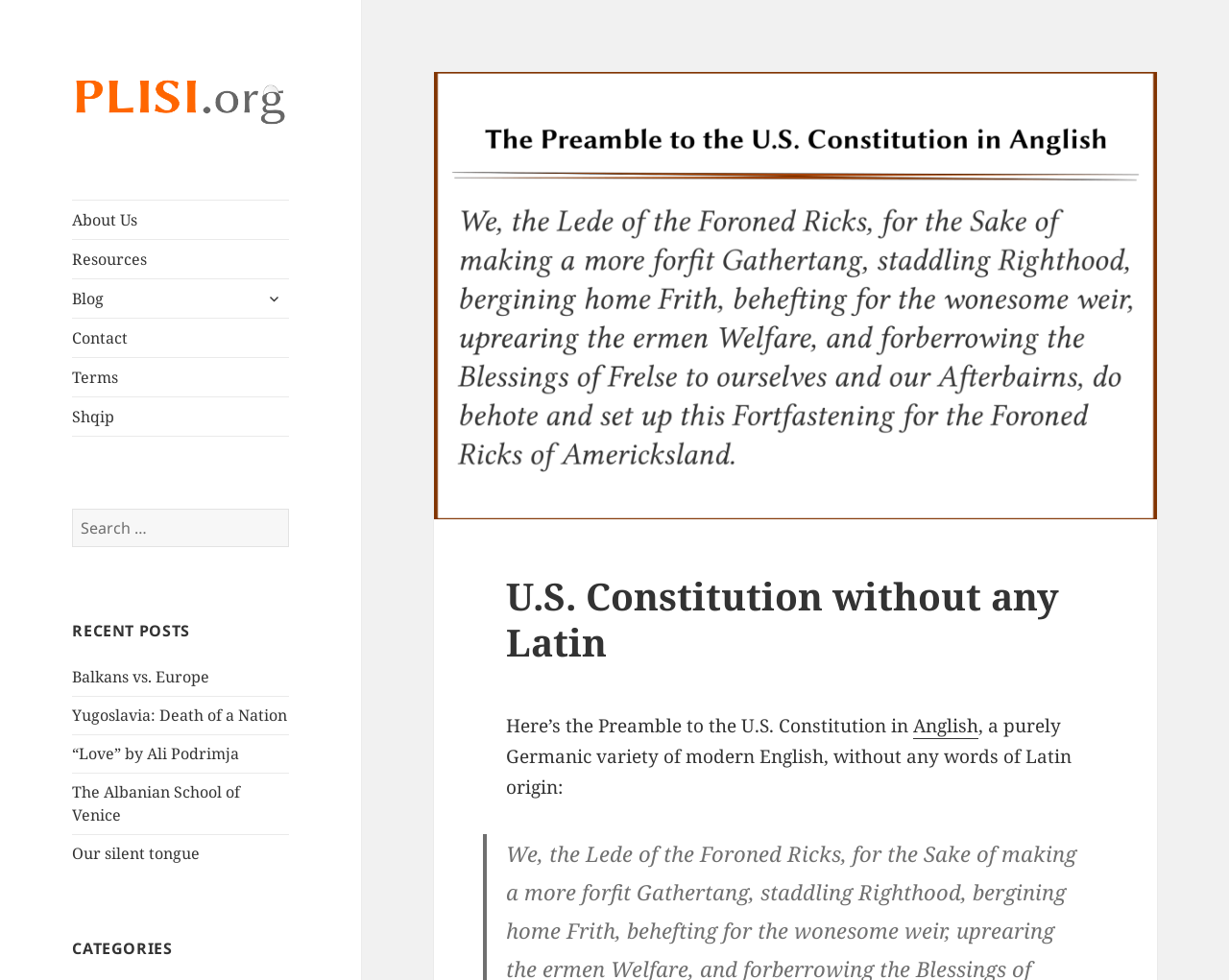Please determine the bounding box coordinates for the UI element described as: "“Love” by Ali Podrimja".

[0.059, 0.758, 0.195, 0.78]